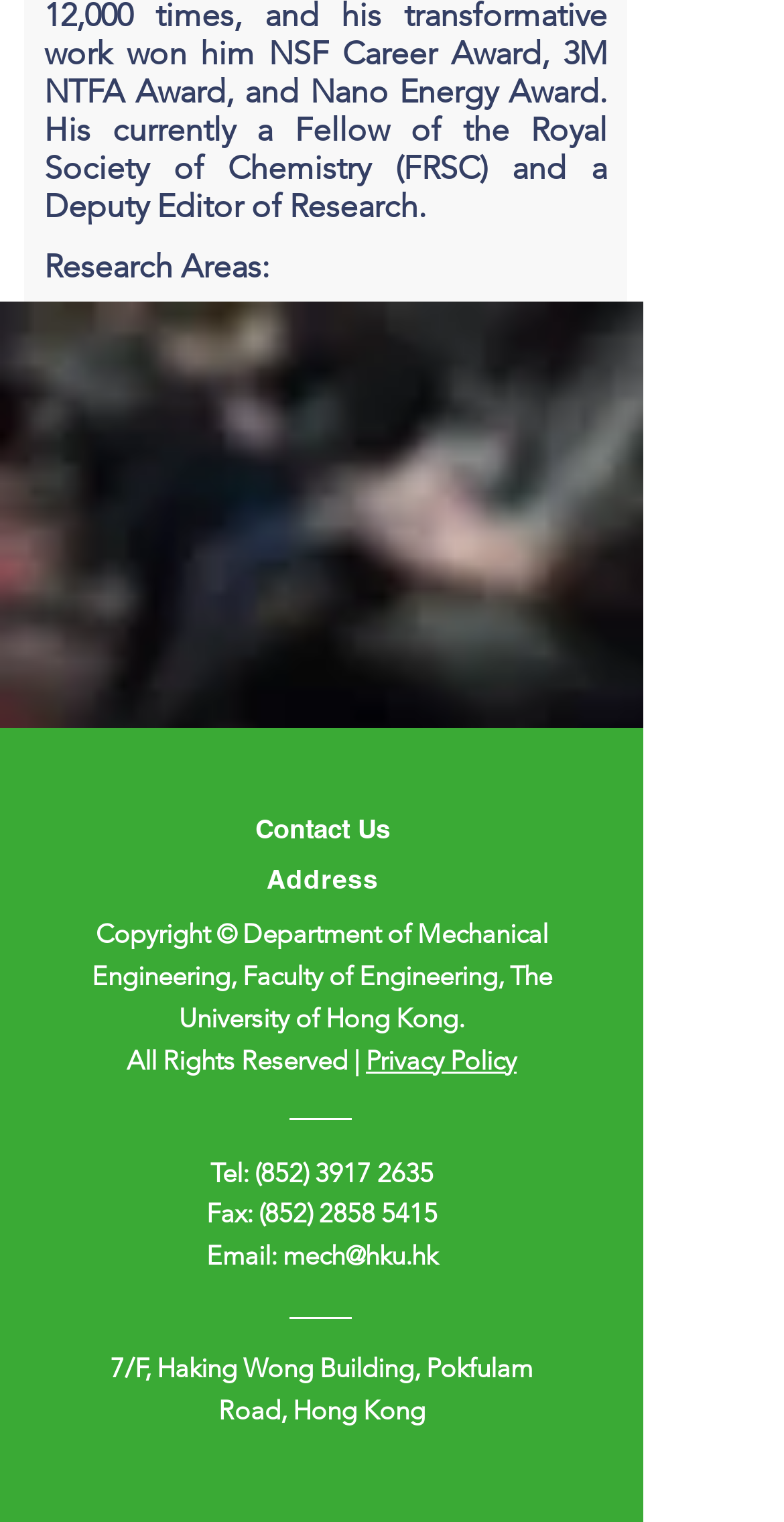What is the address of the department?
Provide an in-depth and detailed explanation in response to the question.

I found the address by looking at the static text 'Address' and the corresponding static text '7/F, Haking Wong Building, Pokfulam Road, Hong Kong'.